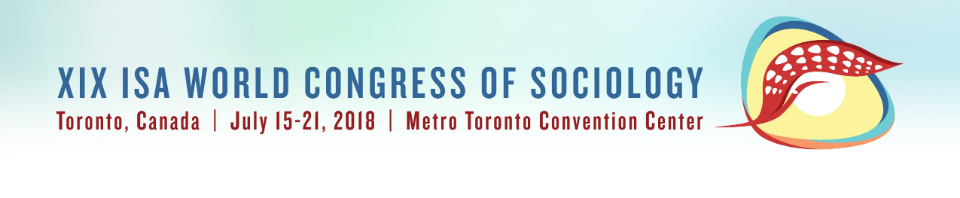Please analyze the image and give a detailed answer to the question:
What is the name of the venue where the XIX ISA World Congress of Sociology took place?

The answer can be obtained by carefully reading the banner, which mentions the venue as the Metro Toronto Convention Center, where the congress was held.